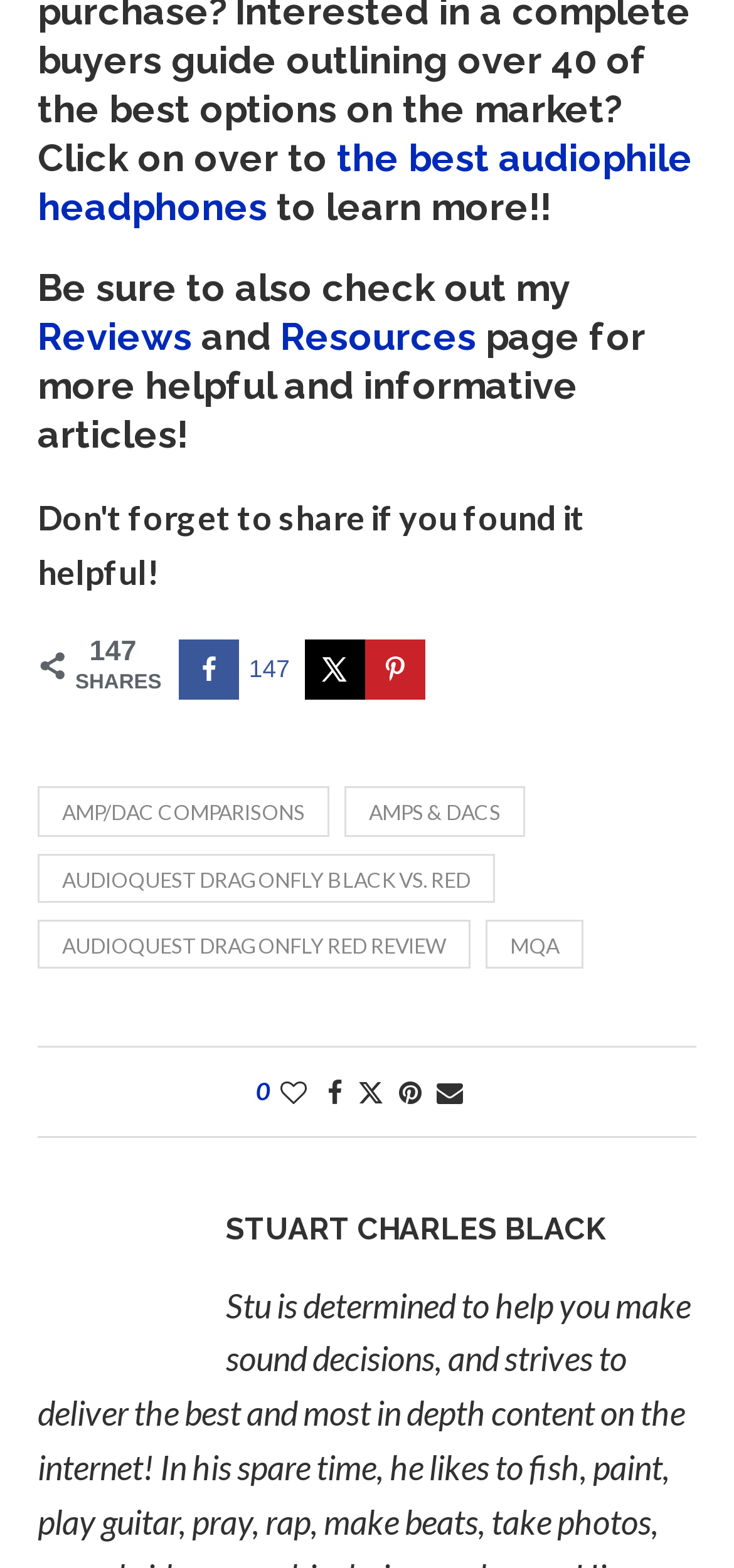Find the bounding box coordinates of the clickable area that will achieve the following instruction: "contact us".

None